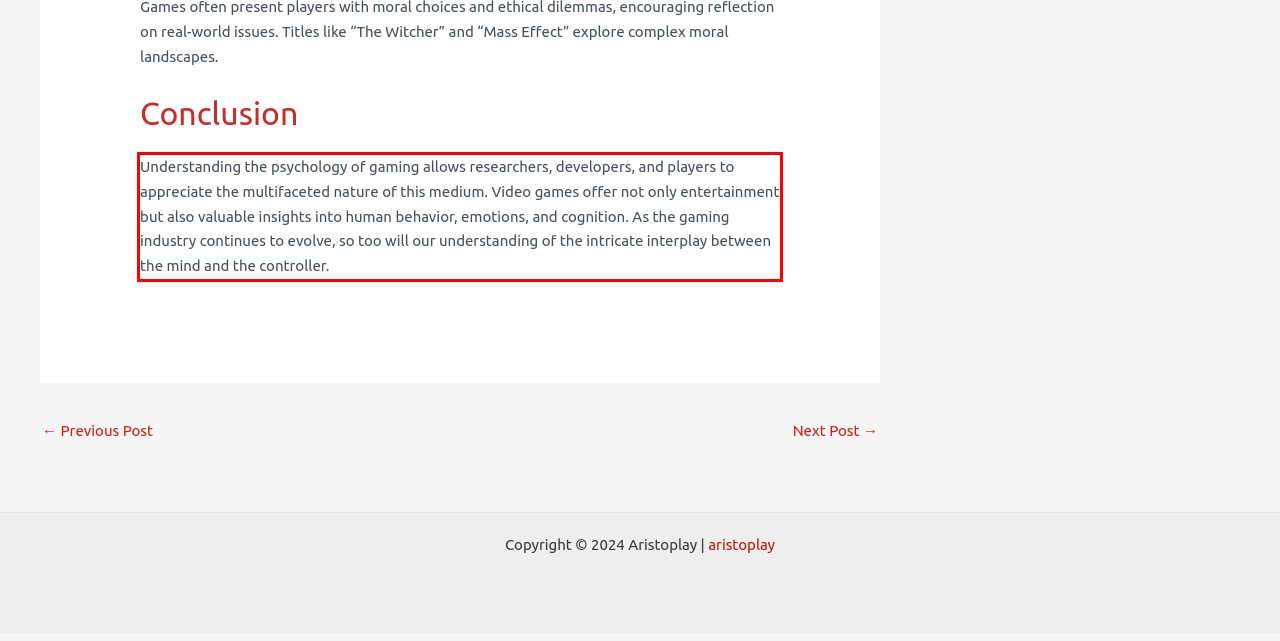Given a screenshot of a webpage, locate the red bounding box and extract the text it encloses.

Understanding the psychology of gaming allows researchers, developers, and players to appreciate the multifaceted nature of this medium. Video games offer not only entertainment but also valuable insights into human behavior, emotions, and cognition. As the gaming industry continues to evolve, so too will our understanding of the intricate interplay between the mind and the controller.